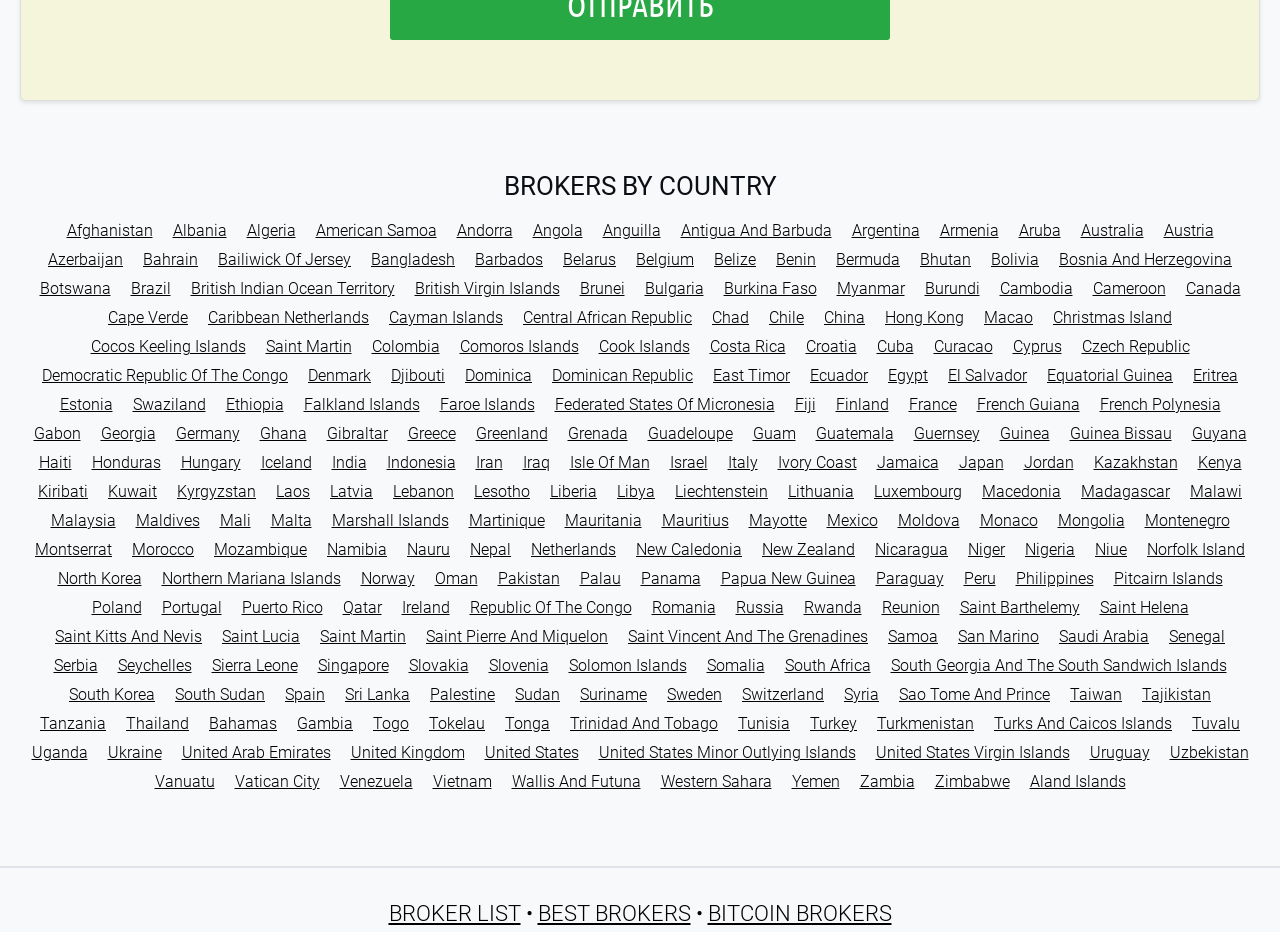Extract the bounding box coordinates for the UI element described by the text: "saint vincent and the grenadines". The coordinates should be in the form of [left, top, right, bottom] with values between 0 and 1.

[0.491, 0.673, 0.678, 0.694]